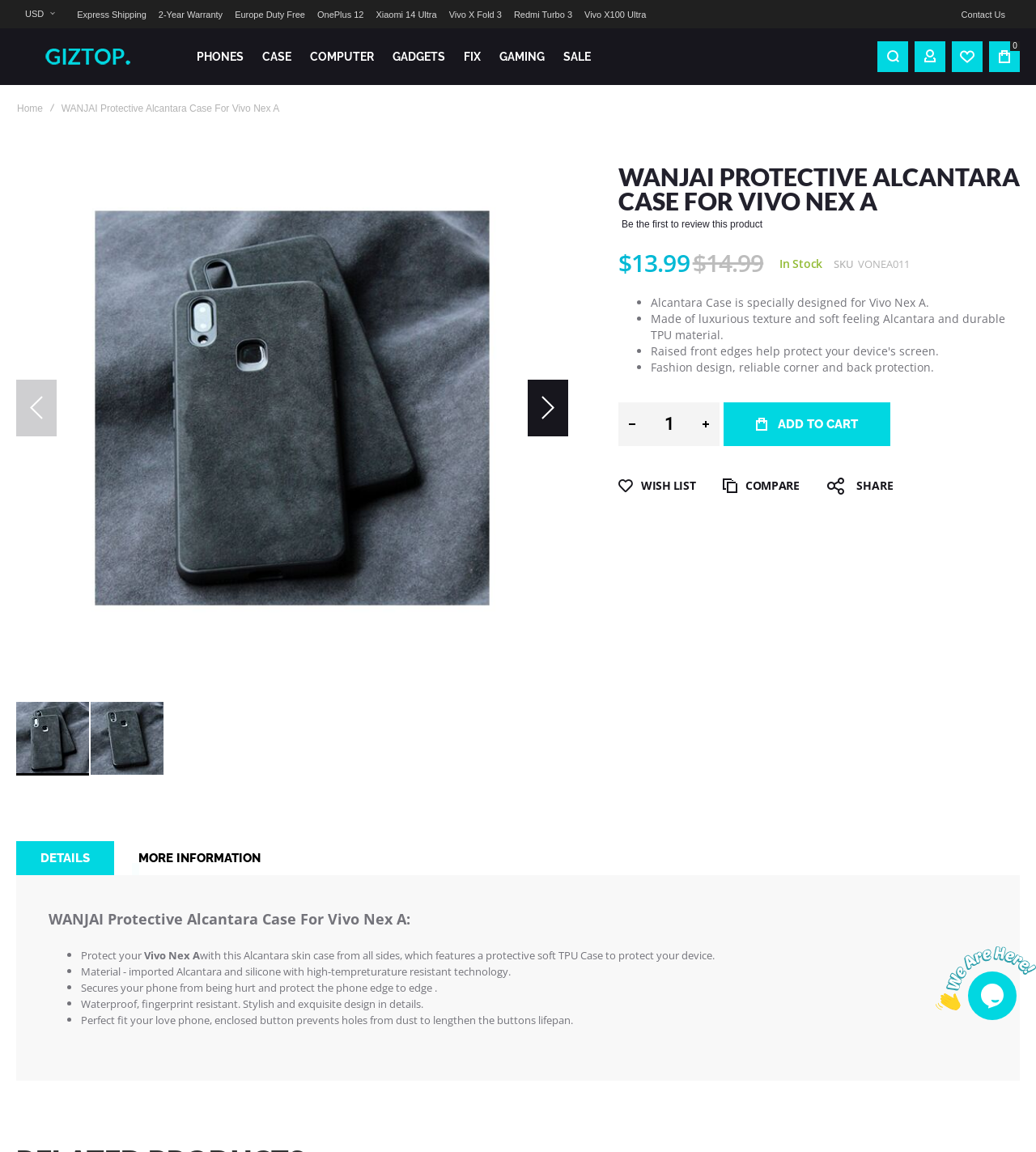Locate the coordinates of the bounding box for the clickable region that fulfills this instruction: "Click the 'USD' button to change currency".

[0.016, 0.0, 0.061, 0.025]